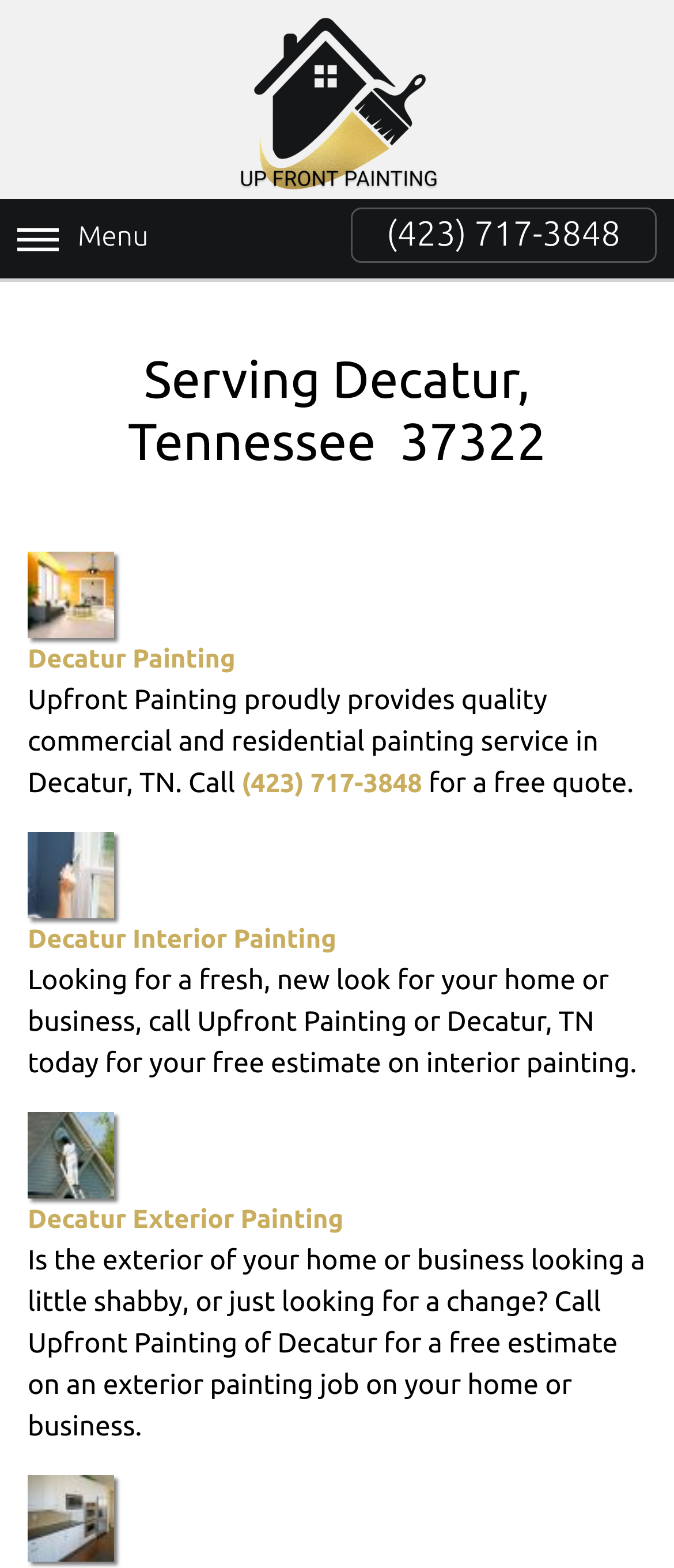Locate the headline of the webpage and generate its content.

Serving Decatur, Tennessee  37322